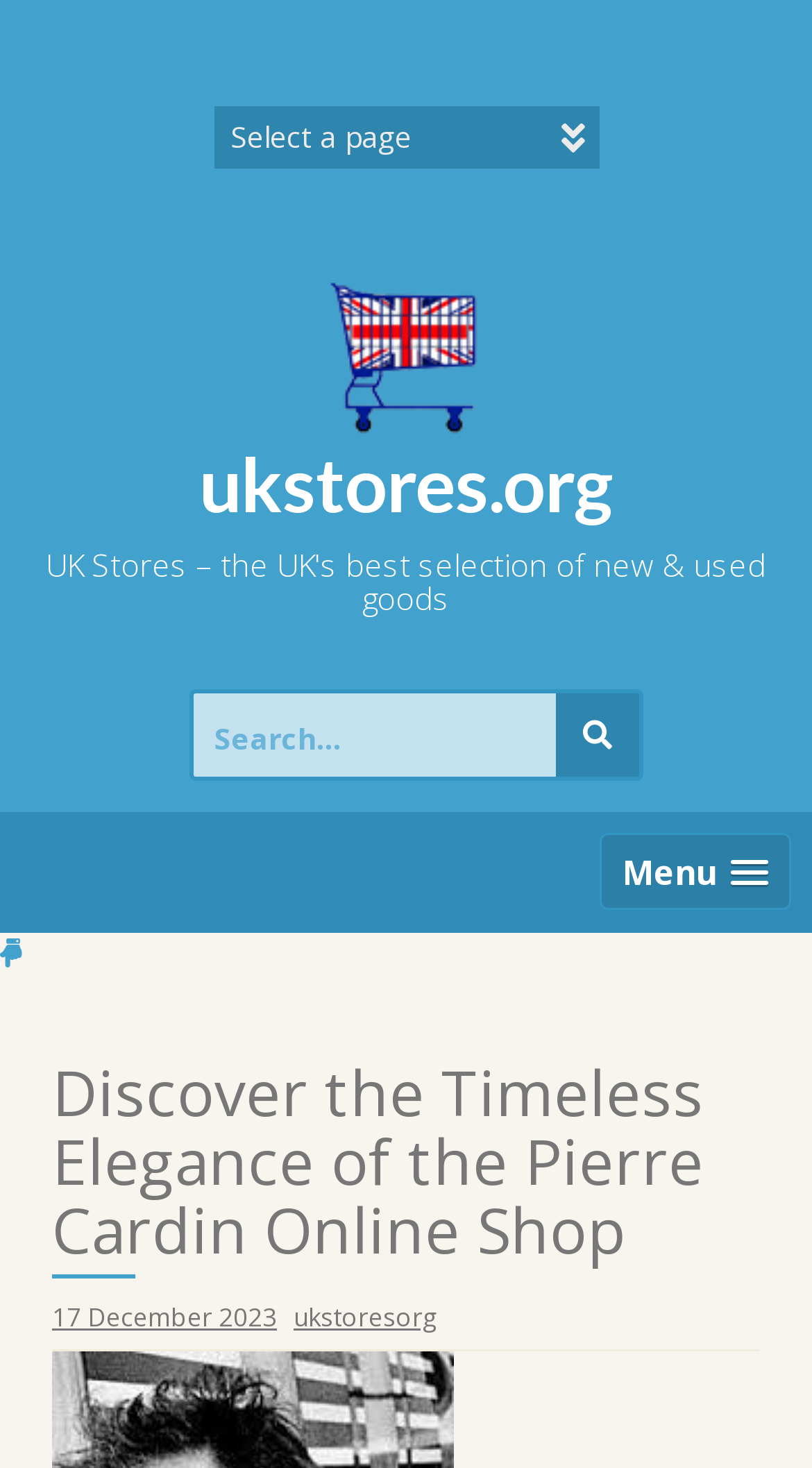Please provide a detailed answer to the question below based on the screenshot: 
What is the name of the website that hosts the online shop?

The heading 'UK Stores – the UK's best selection of new & used goods' suggests that the website hosting the online shop is called UK Stores.